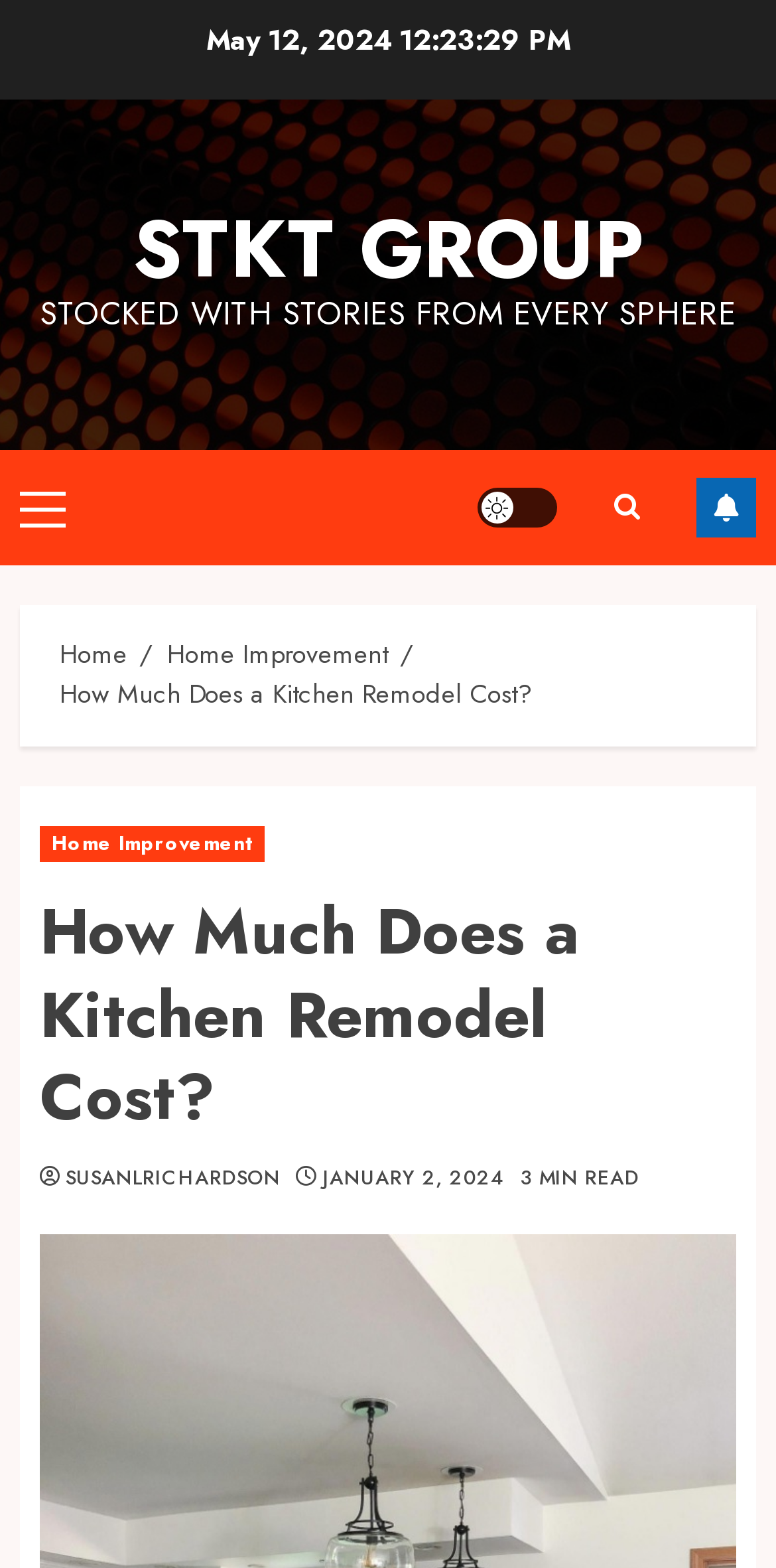Can you give a comprehensive explanation to the question given the content of the image?
How long does it take to read the article?

The reading time of the article can be found at the top of the article, where it says '3 MIN READ'.